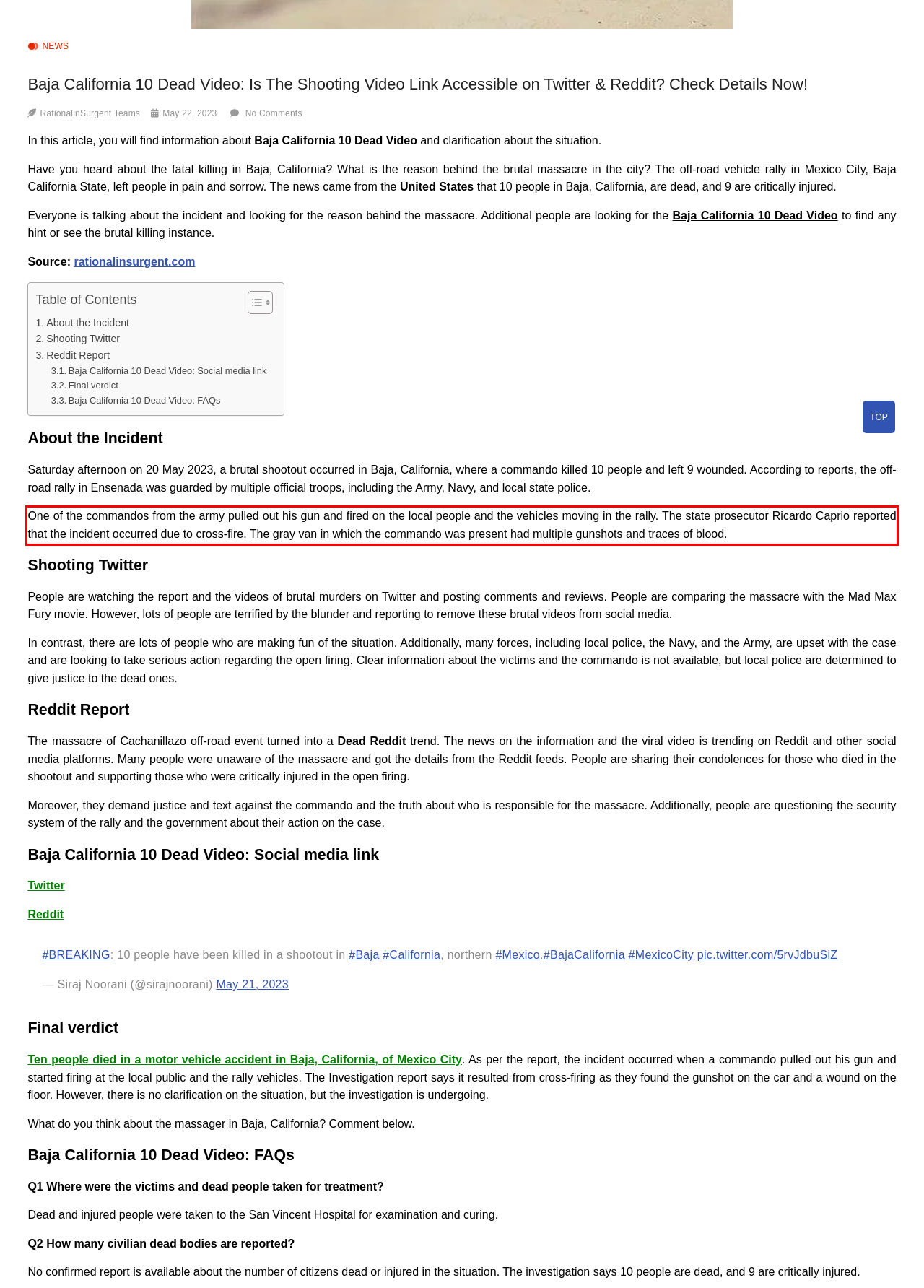Please perform OCR on the text within the red rectangle in the webpage screenshot and return the text content.

One of the commandos from the army pulled out his gun and fired on the local people and the vehicles moving in the rally. The state prosecutor Ricardo Caprio reported that the incident occurred due to cross-fire. The gray van in which the commando was present had multiple gunshots and traces of blood.